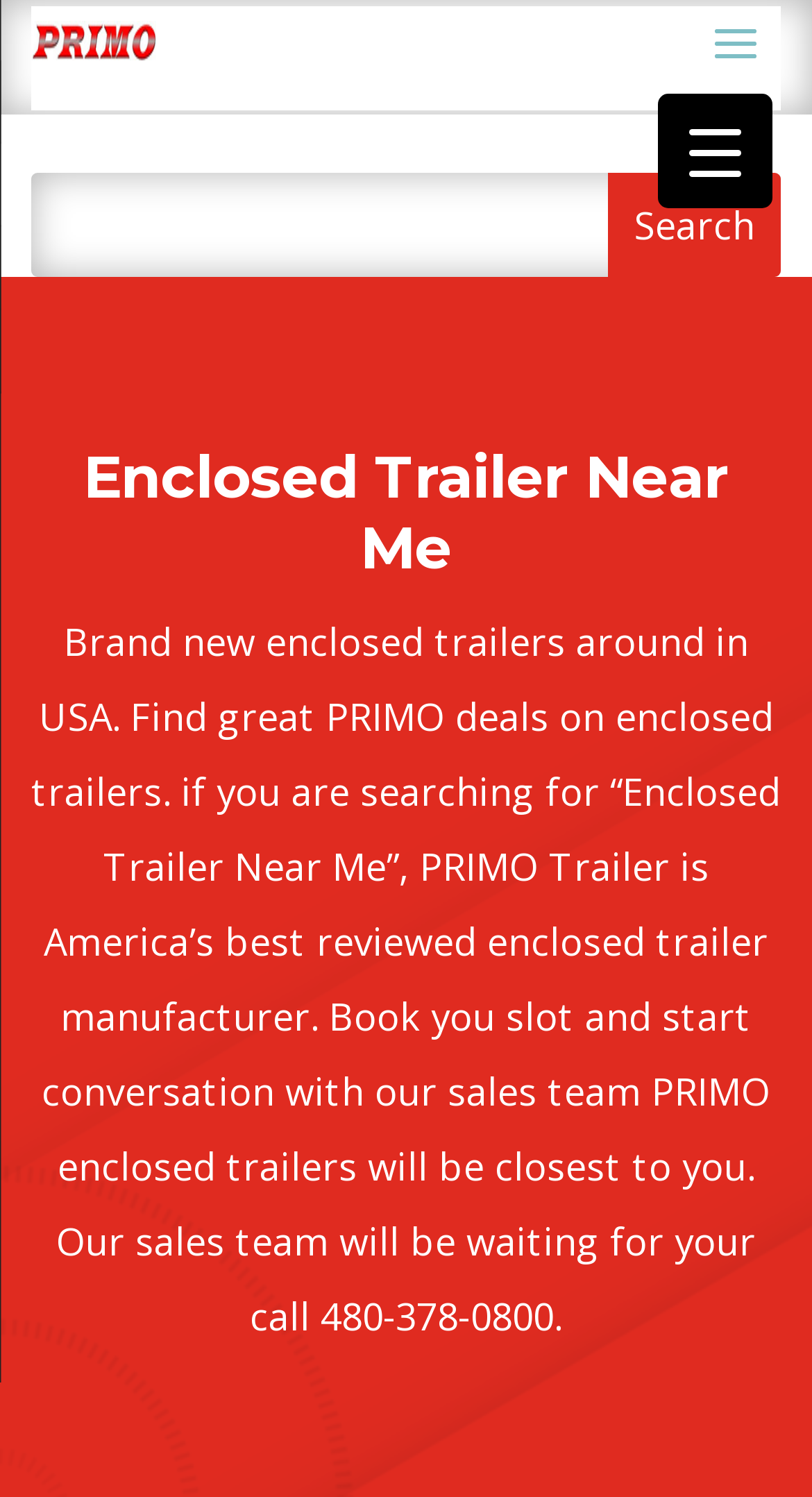Show the bounding box coordinates for the HTML element as described: "alt="Aluminum Trailer Manufacturer Logo"".

[0.038, 0.013, 0.192, 0.04]